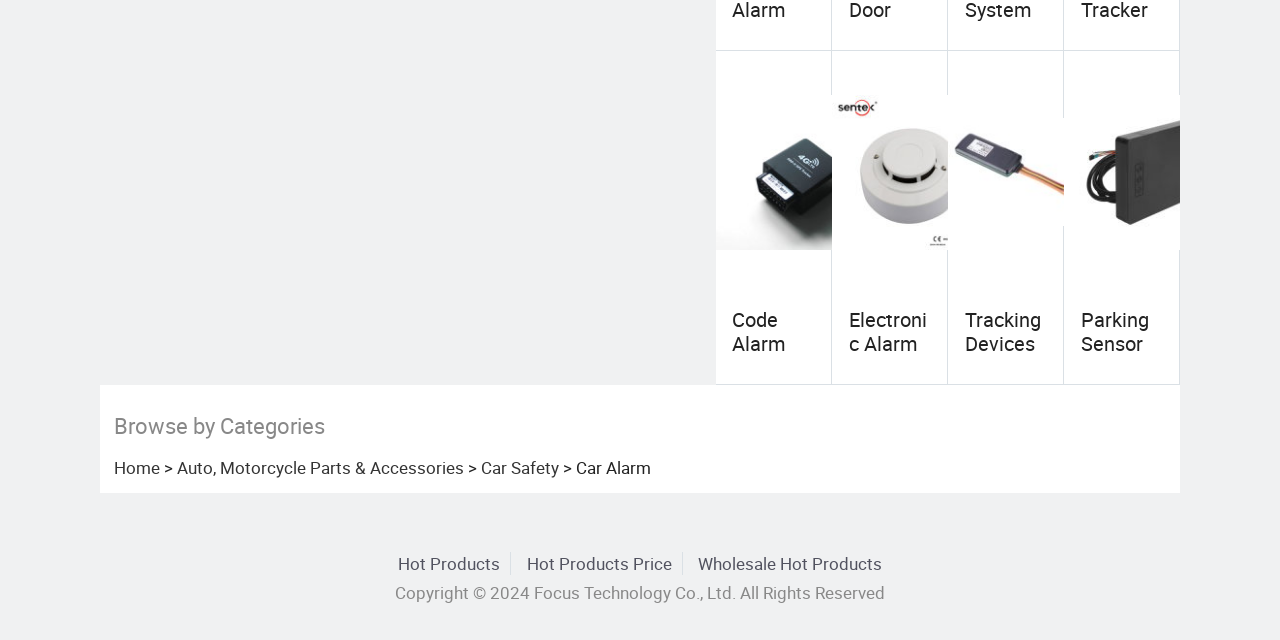Identify the bounding box coordinates for the UI element described as: "Auto, Motorcycle Parts & Accessories". The coordinates should be provided as four floats between 0 and 1: [left, top, right, bottom].

[0.139, 0.712, 0.366, 0.748]